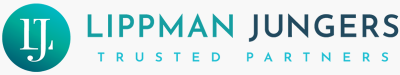What type of placements does the firm focus on?
Can you provide an in-depth and detailed response to the question?

The caption explains that the logo reflects the firm's commitment to professionalism and trustworthiness in legal placements, specifically focusing on top-tier partner and practice group placements, as well as new office openings. This information is provided to give context to the firm's logo and its significance.